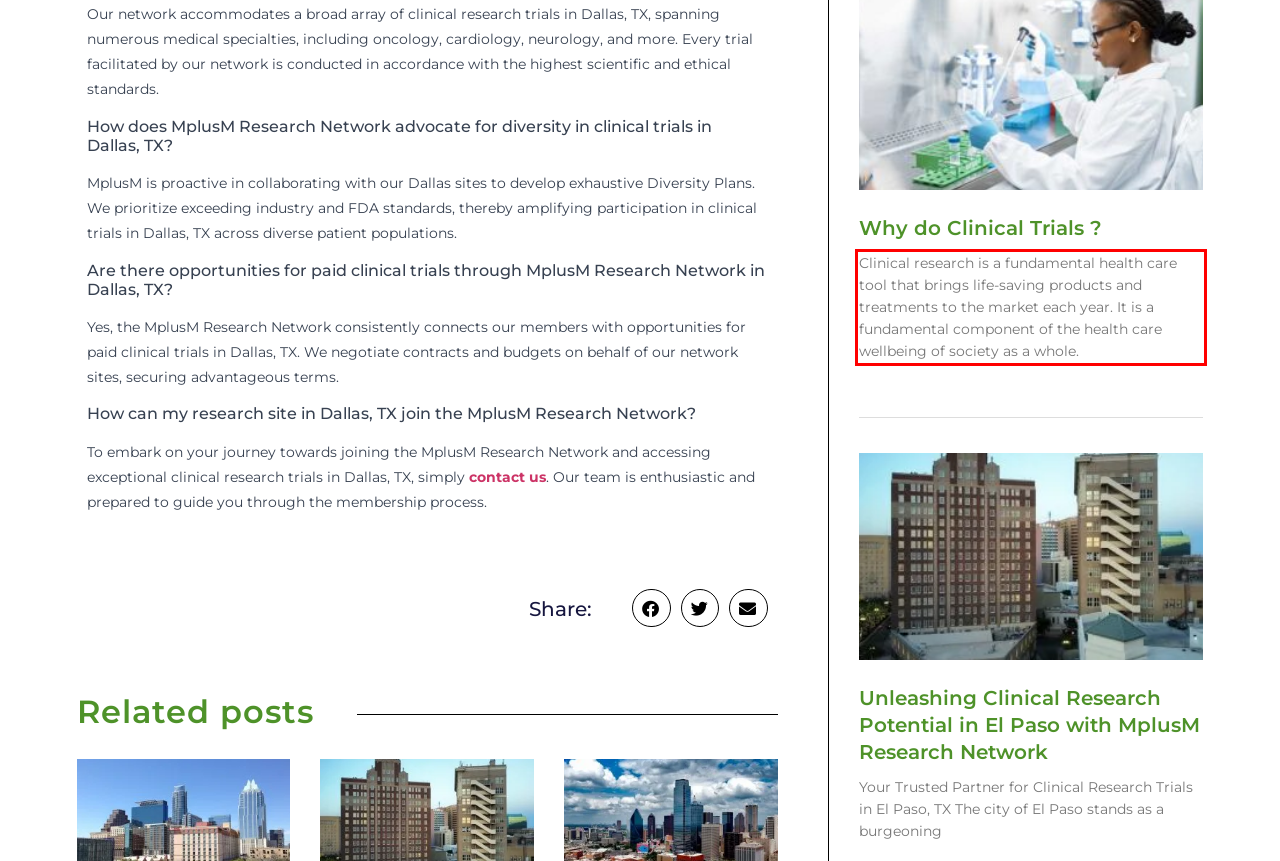Identify the red bounding box in the webpage screenshot and perform OCR to generate the text content enclosed.

Clinical research is a fundamental health care tool that brings life-saving products and treatments to the market each year. It is a fundamental component of the health care wellbeing of society as a whole.